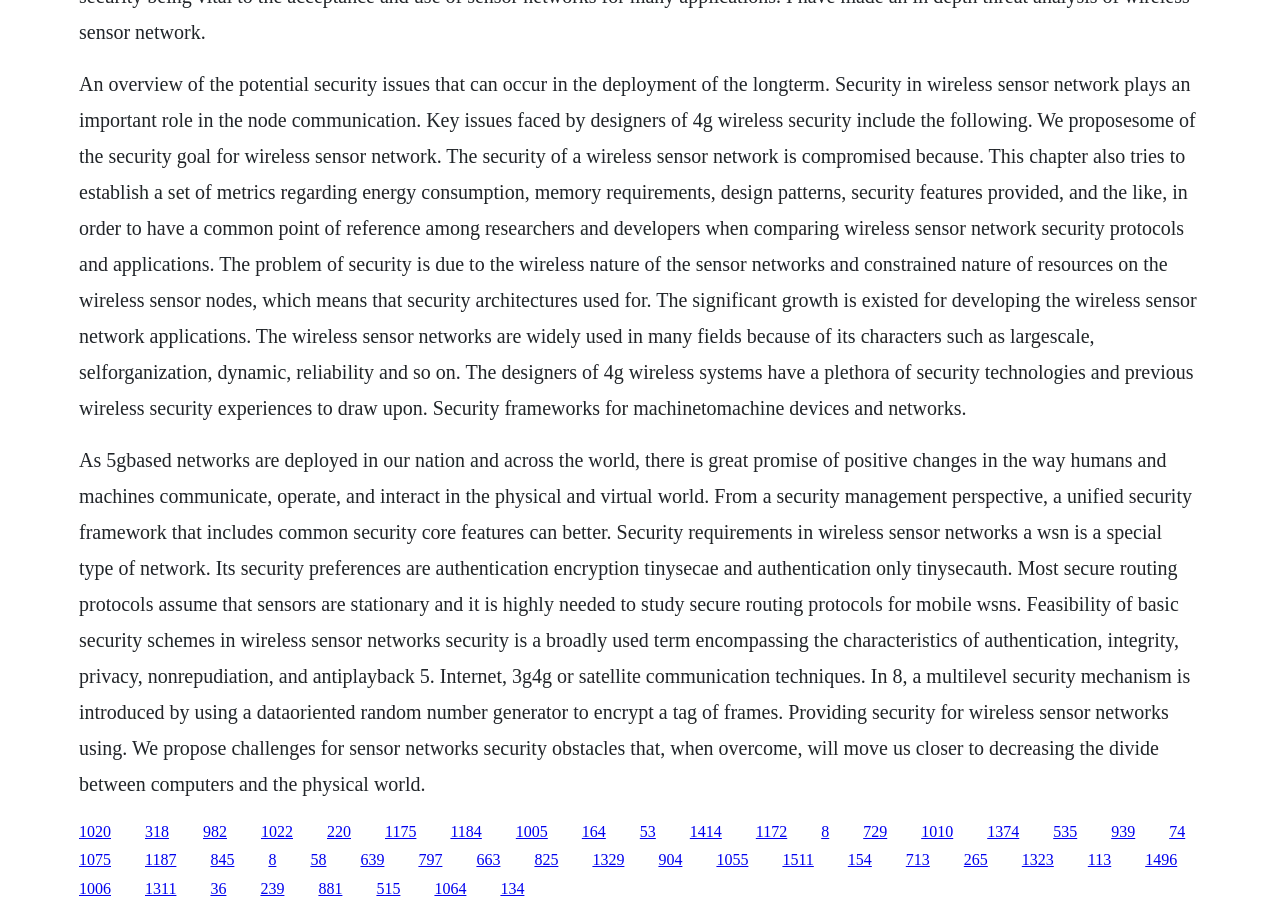Please find the bounding box coordinates of the element that must be clicked to perform the given instruction: "Click the link '220'". The coordinates should be four float numbers from 0 to 1, i.e., [left, top, right, bottom].

[0.255, 0.902, 0.274, 0.921]